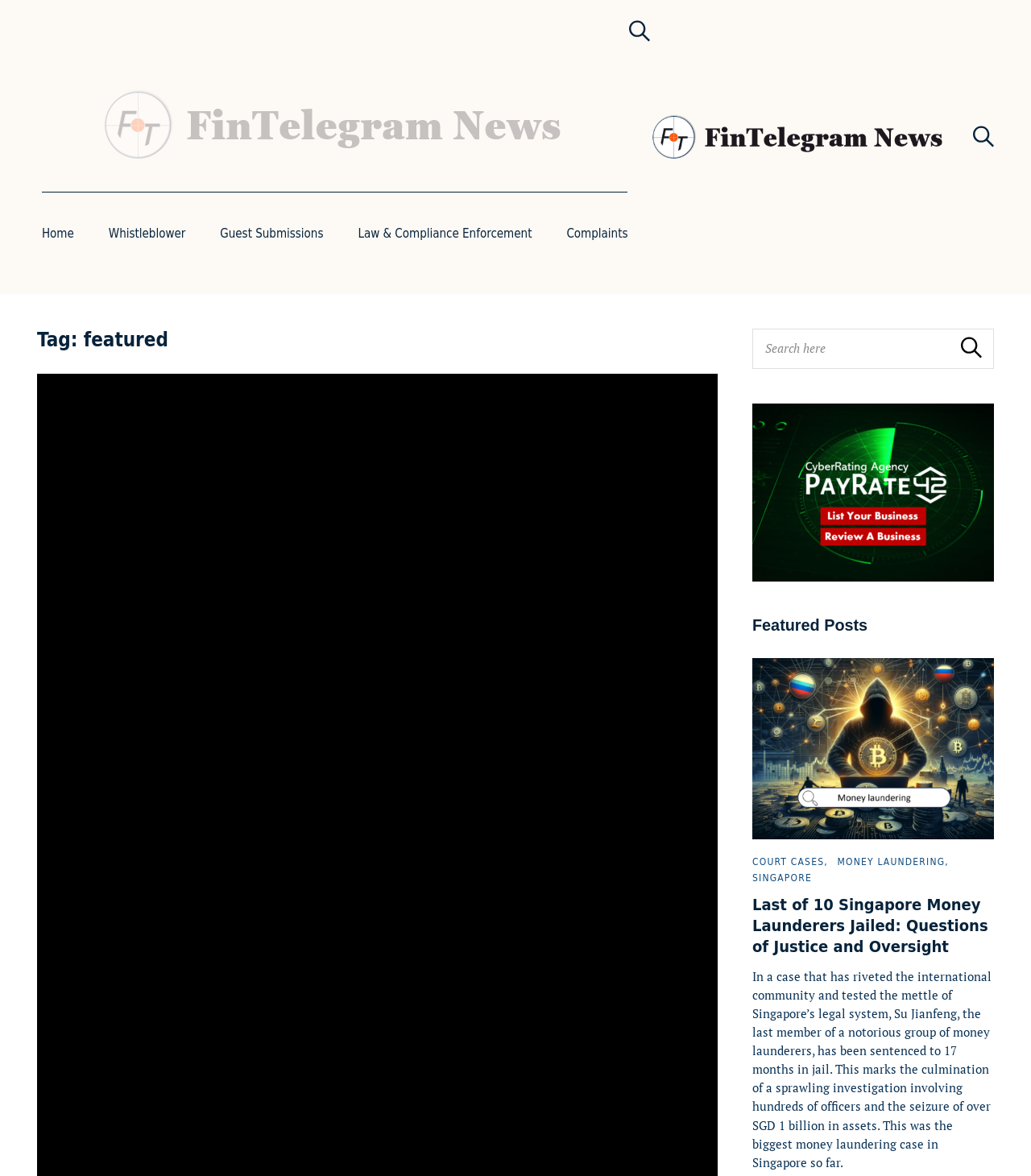Please identify the coordinates of the bounding box that should be clicked to fulfill this instruction: "Search for cyber finance rating agency PayRate42".

[0.73, 0.343, 0.964, 0.494]